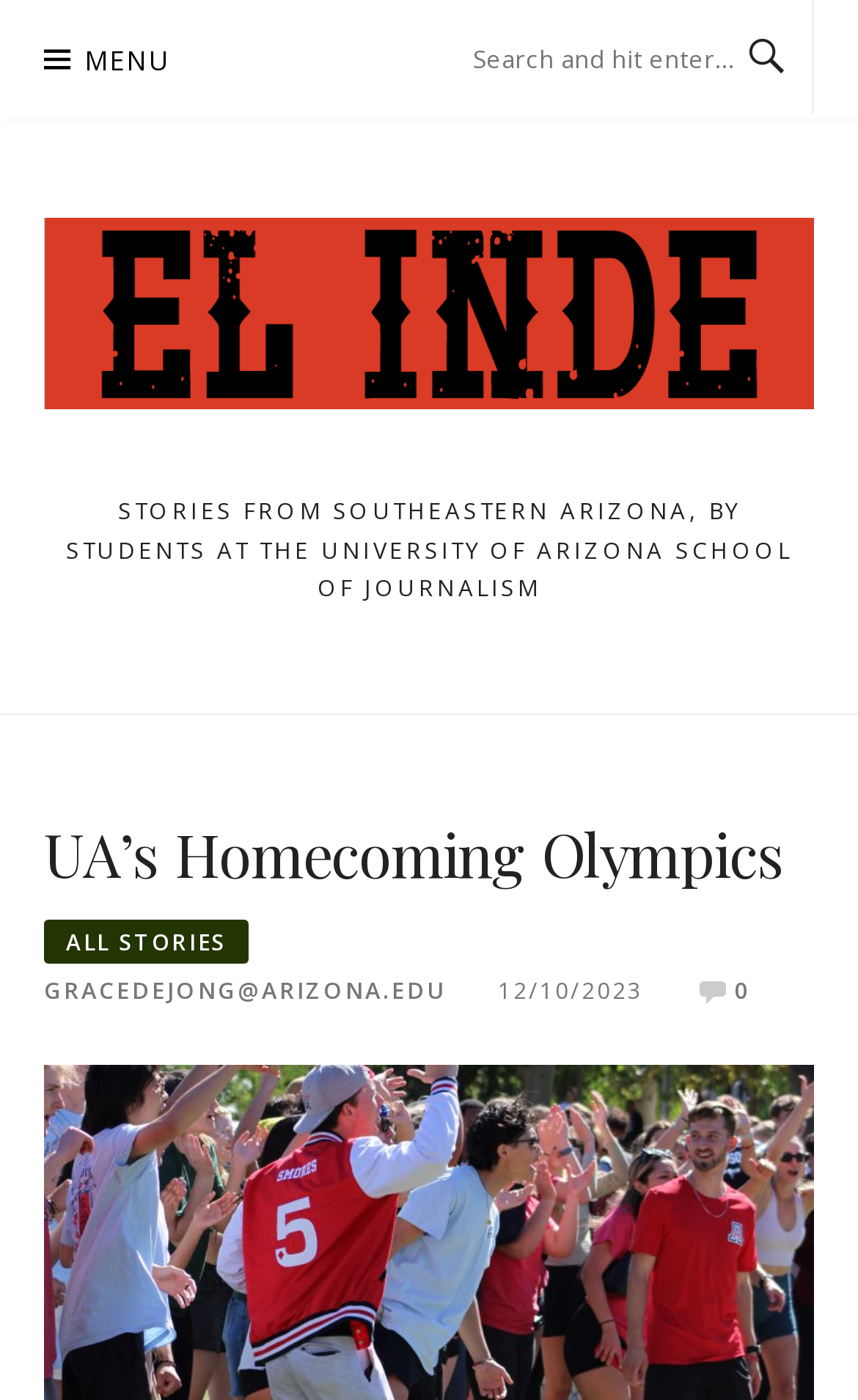Answer with a single word or phrase: 
What is the date mentioned on the webpage?

12/10/2023